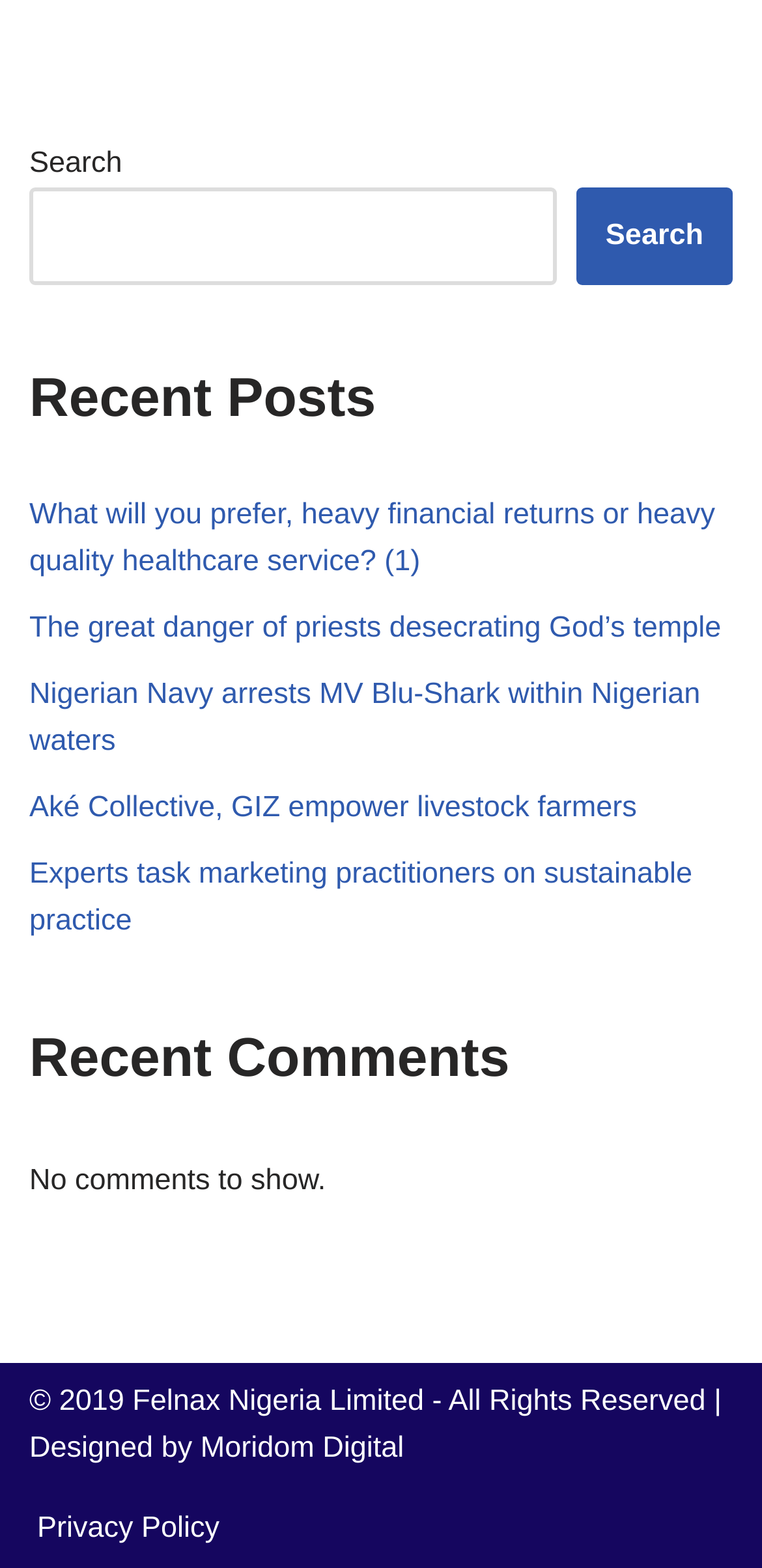What is the name of the company that designed the website?
From the image, provide a succinct answer in one word or a short phrase.

Moridom Digital